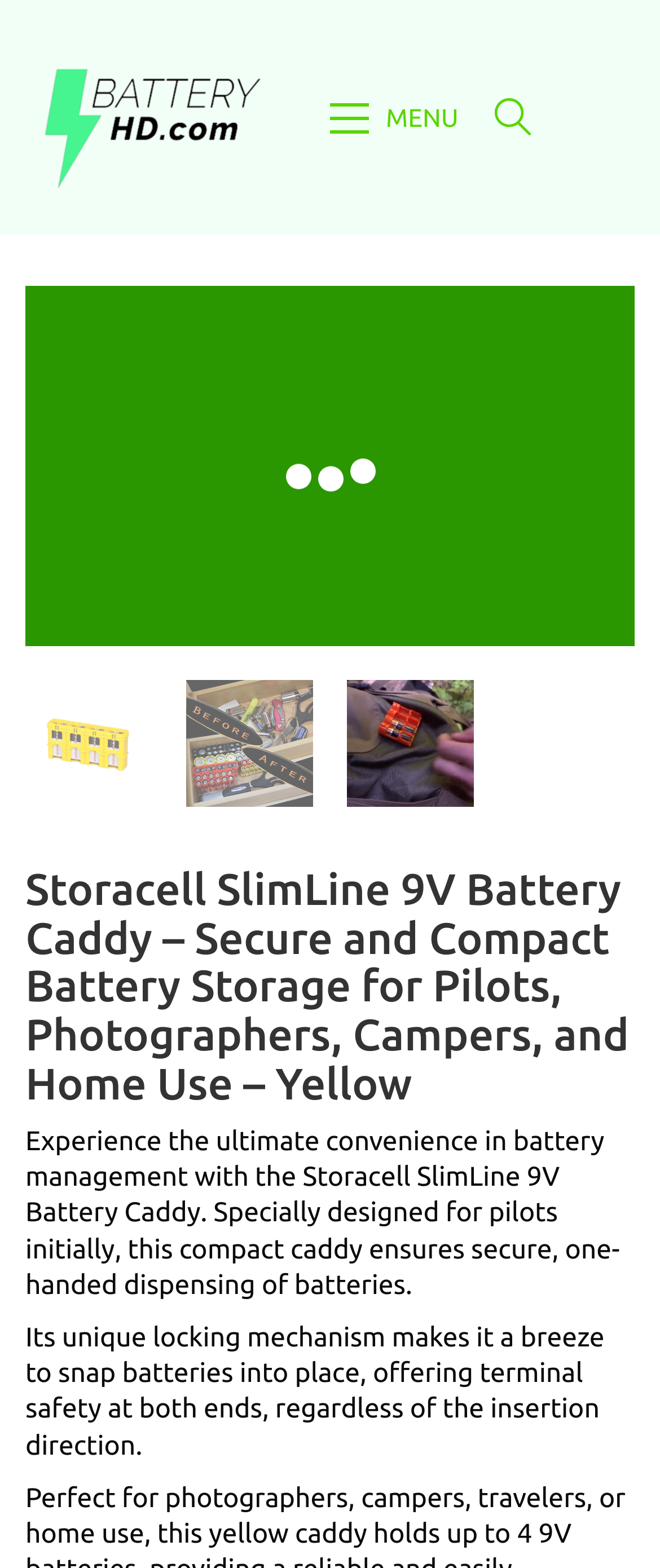Provide the bounding box coordinates of the HTML element described by the text: "alt="BatteryHD.com"".

[0.038, 0.027, 0.423, 0.123]